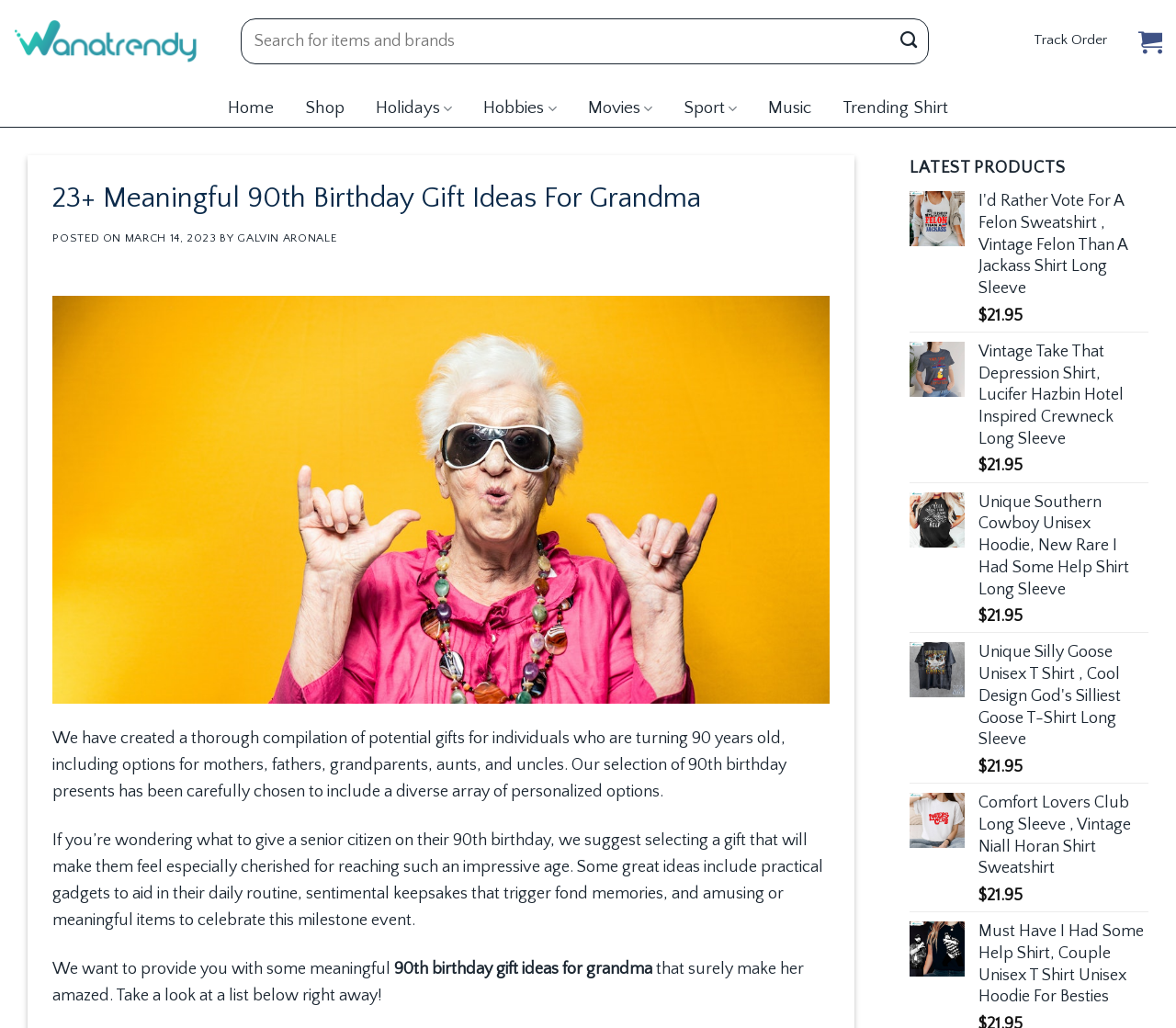Locate the bounding box coordinates of the element you need to click to accomplish the task described by this instruction: "Click on the 'Submit' button".

[0.758, 0.023, 0.788, 0.057]